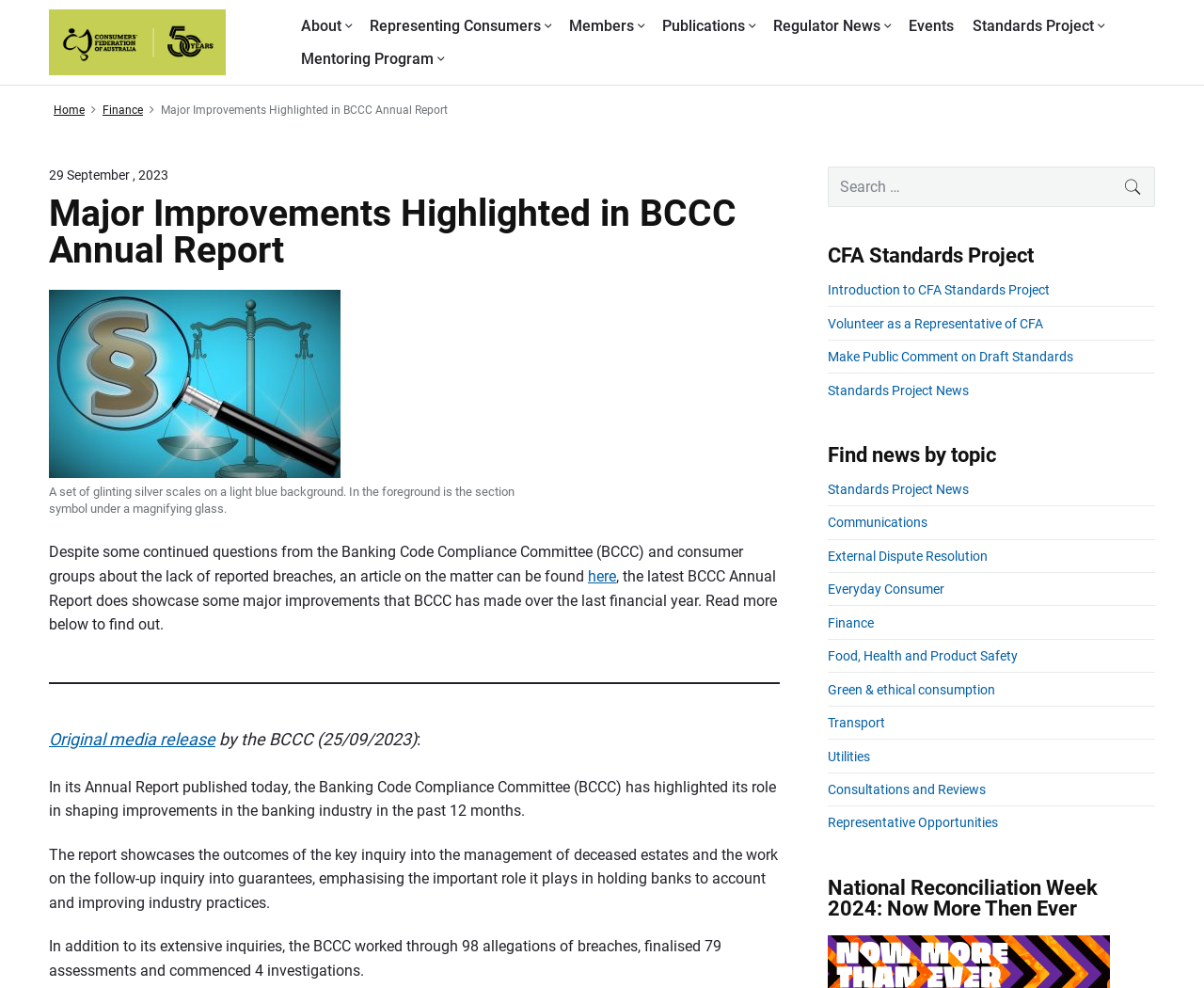Please identify the bounding box coordinates of the area that needs to be clicked to fulfill the following instruction: "Click on the 'Events' link."

[0.755, 0.01, 0.792, 0.043]